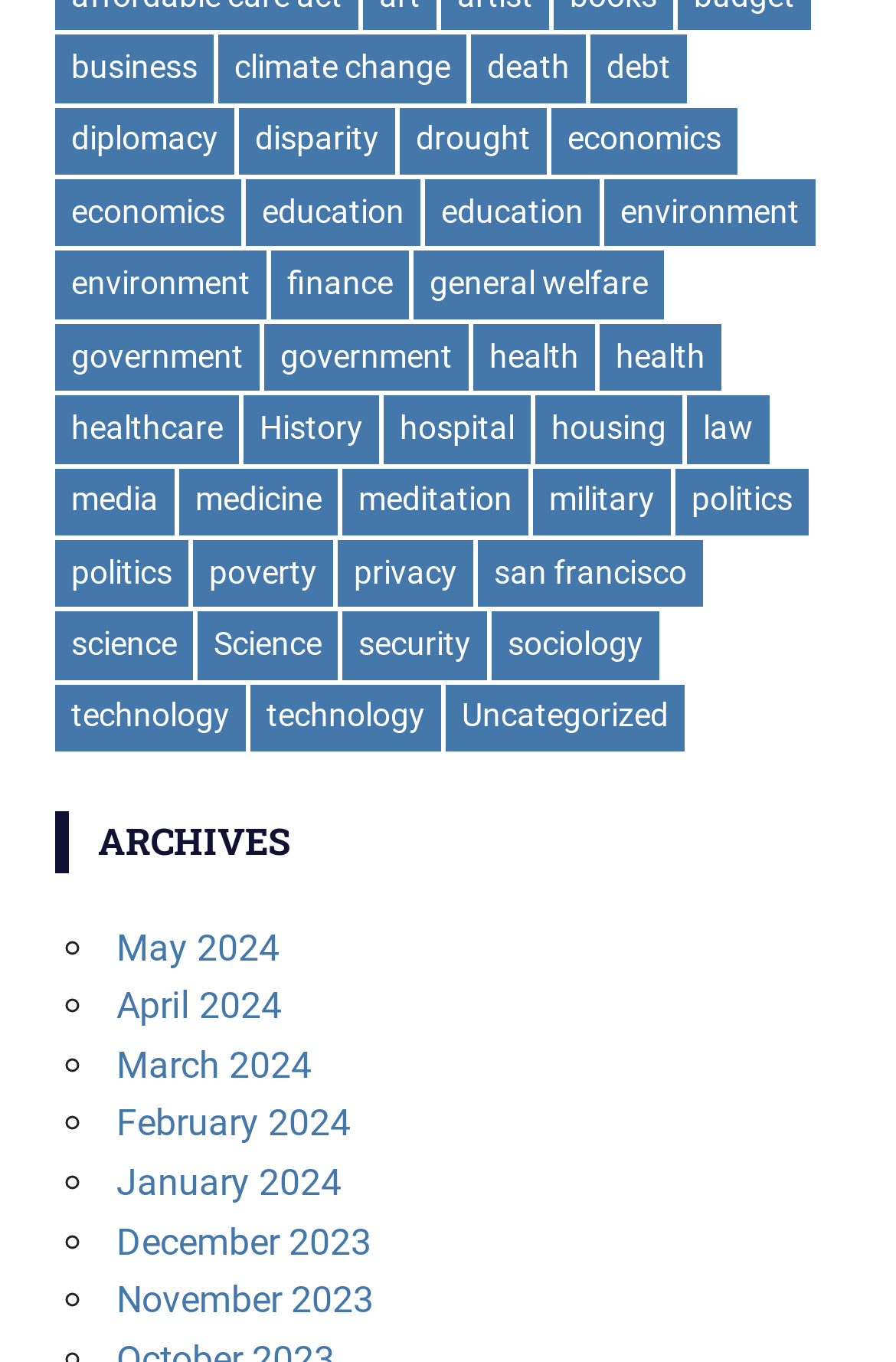Identify the bounding box coordinates for the element that needs to be clicked to fulfill this instruction: "view May 2024 archives". Provide the coordinates in the format of four float numbers between 0 and 1: [left, top, right, bottom].

[0.13, 0.679, 0.312, 0.711]